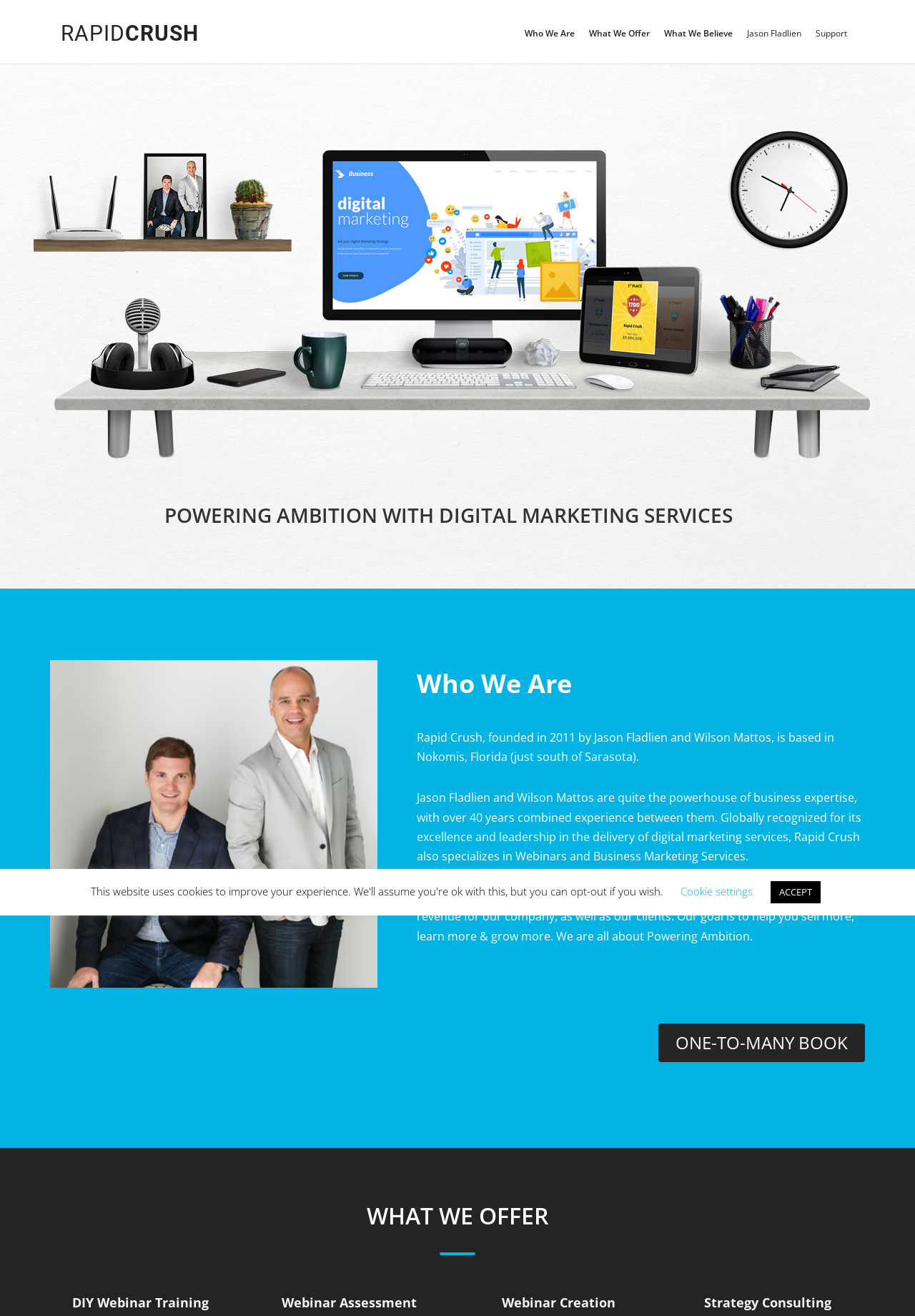Please respond to the question using a single word or phrase:
Who are the founders of Rapid Crush?

Jason Fladlien and Wilson Mattos